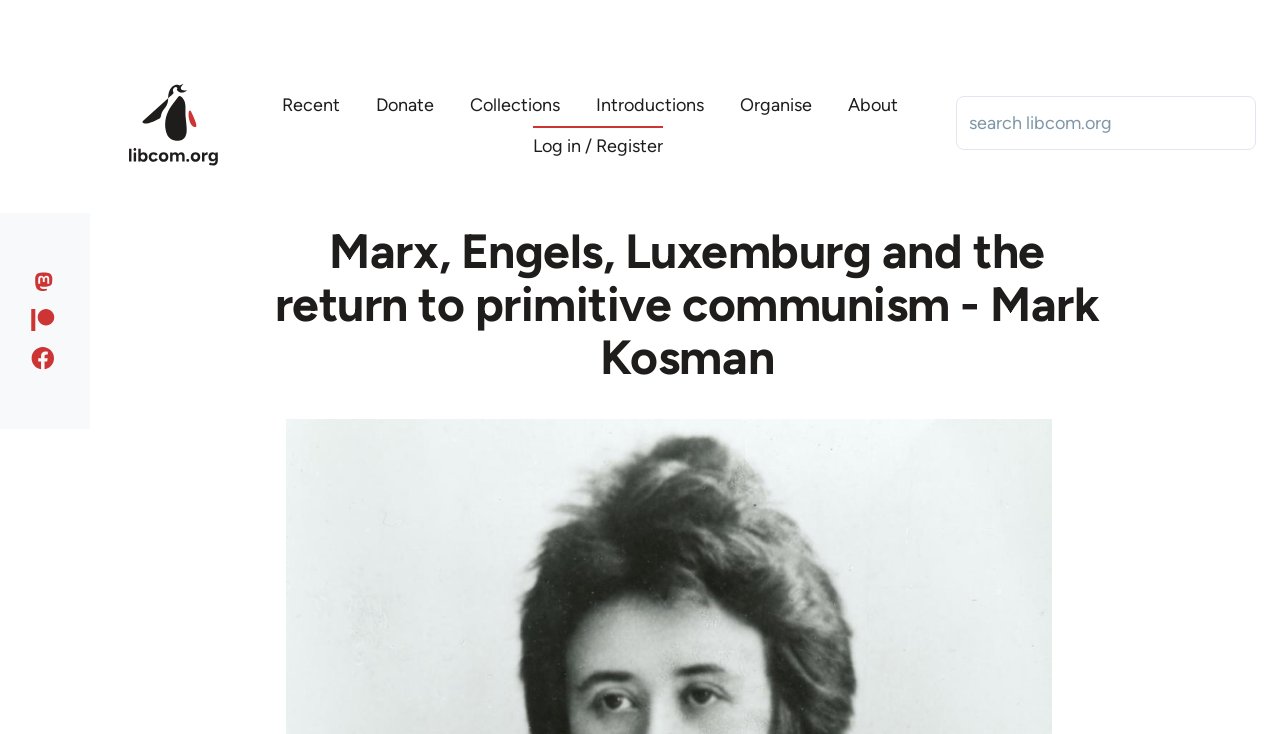What is the name of the author of this article?
Give a comprehensive and detailed explanation for the question.

I found the answer by looking at the heading element with the text 'Marx, Engels, Luxemburg and the return to primitive communism - Mark Kosman', which suggests that Mark Kosman is the author of the article.